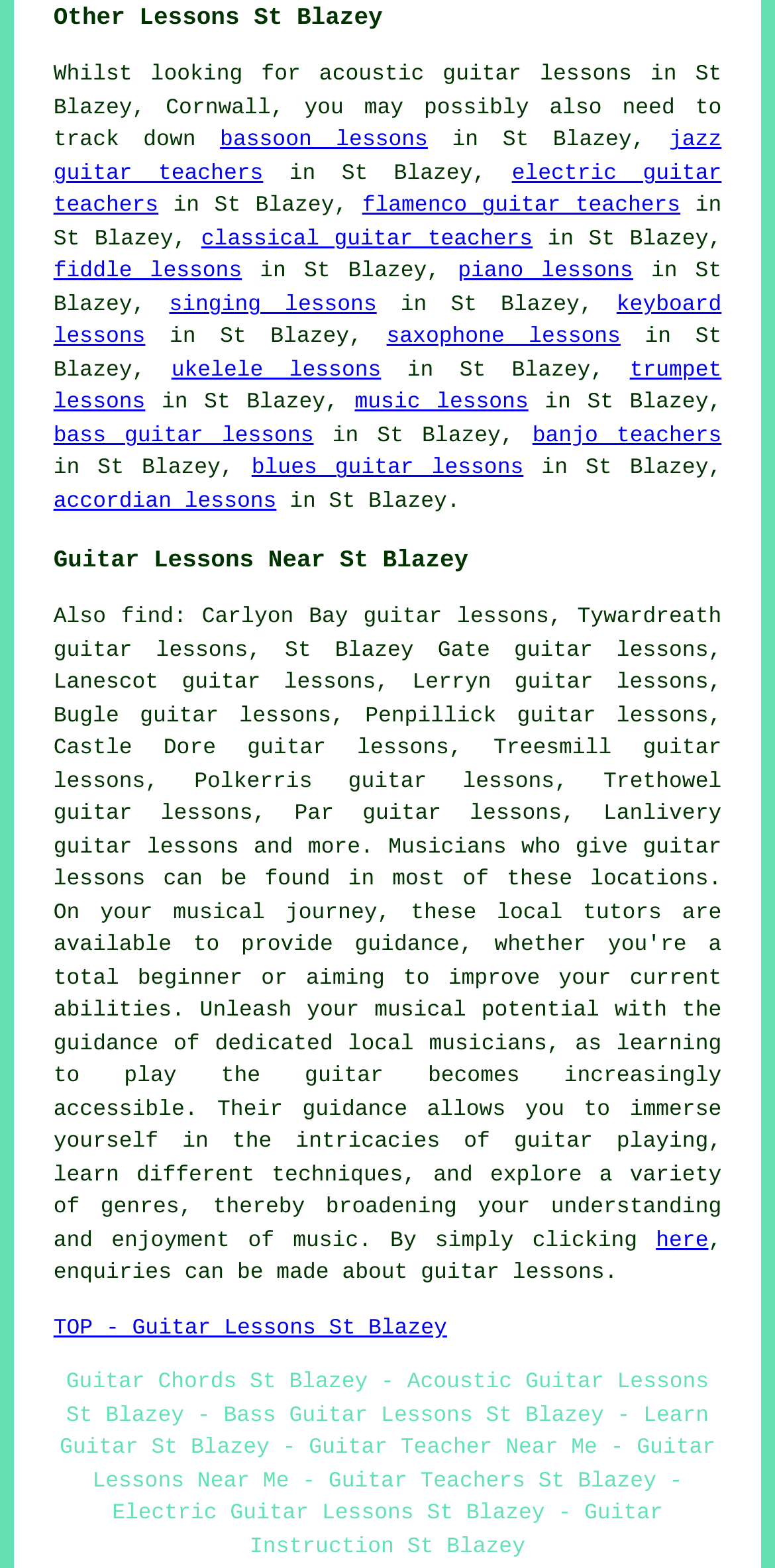Please answer the following question using a single word or phrase: 
What is the tone of the webpage?

Informative